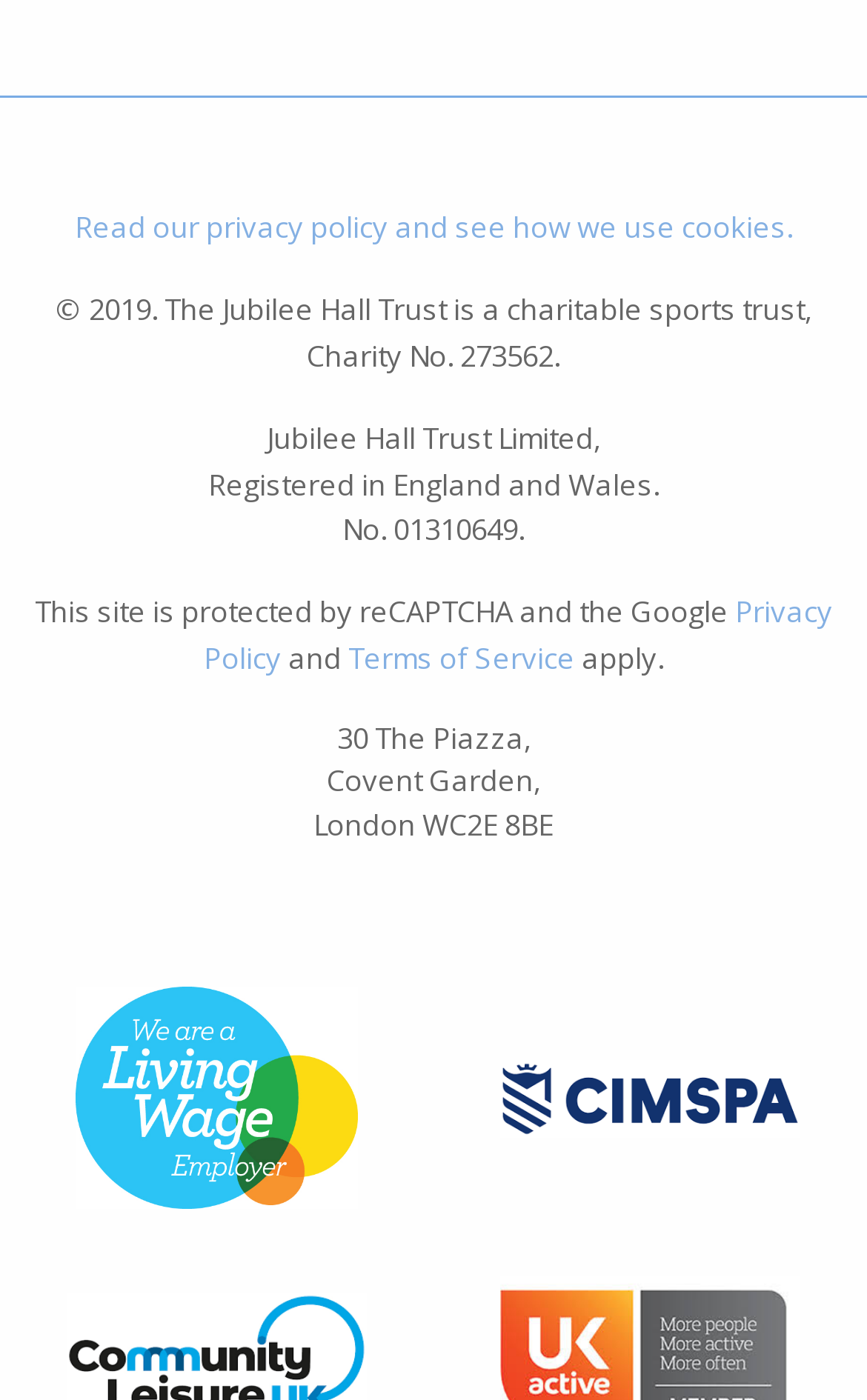What is the purpose of reCAPTCHA on this website?
Please provide a comprehensive answer based on the contents of the image.

The purpose of reCAPTCHA can be inferred from the text 'This site is protected by reCAPTCHA and the Google' in the footer section of the webpage, which suggests that reCAPTCHA is used to protect the site from unwanted activities.